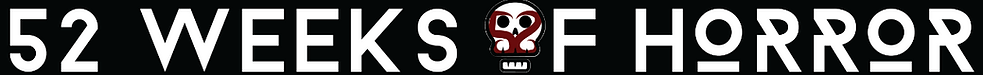What is the purpose of the visual initiative?
Refer to the image and answer the question using a single word or phrase.

Encourage engagement